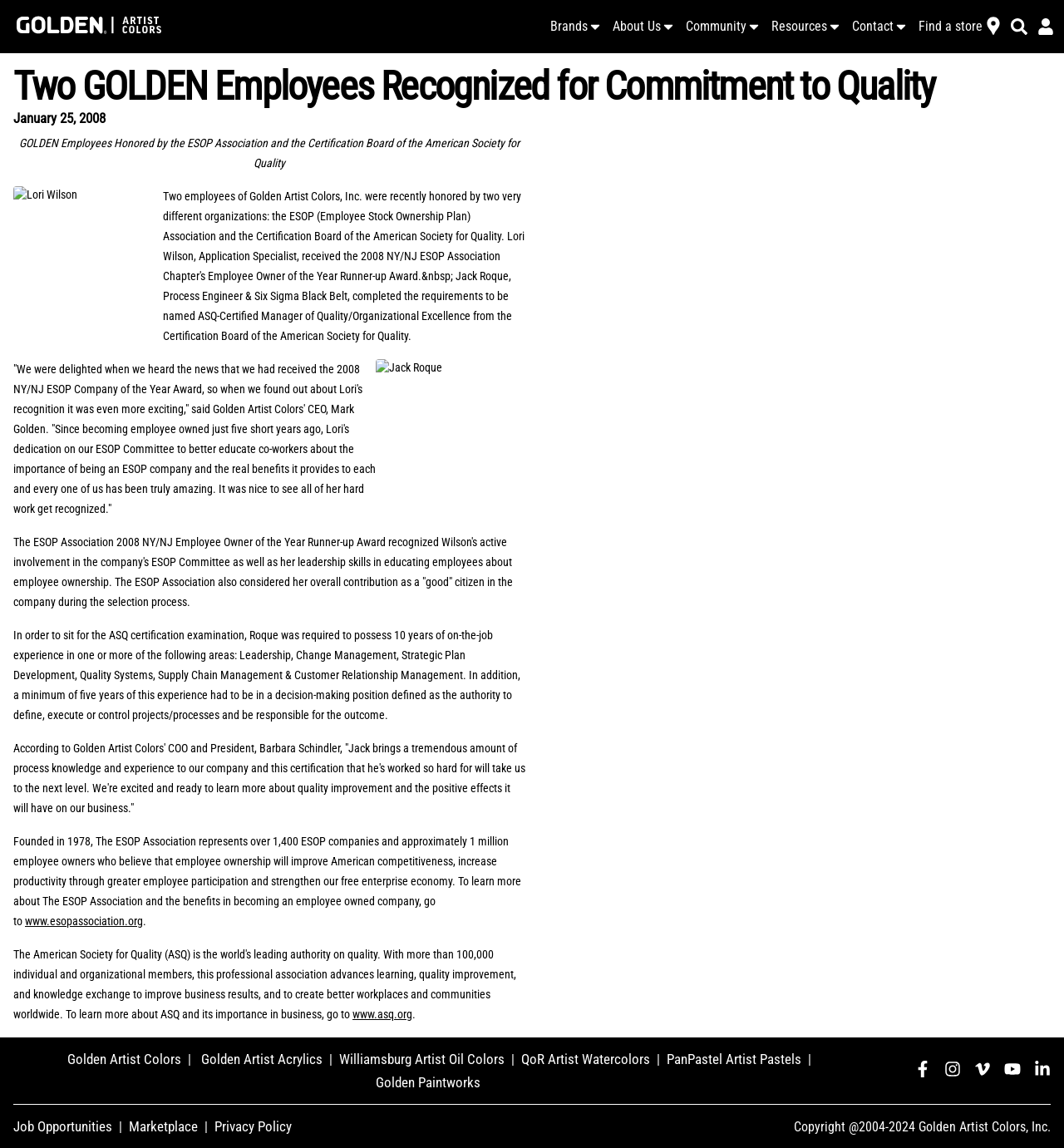Could you find the bounding box coordinates of the clickable area to complete this instruction: "Follow Golden Artist Colors on Facebook"?

[0.859, 0.924, 0.875, 0.941]